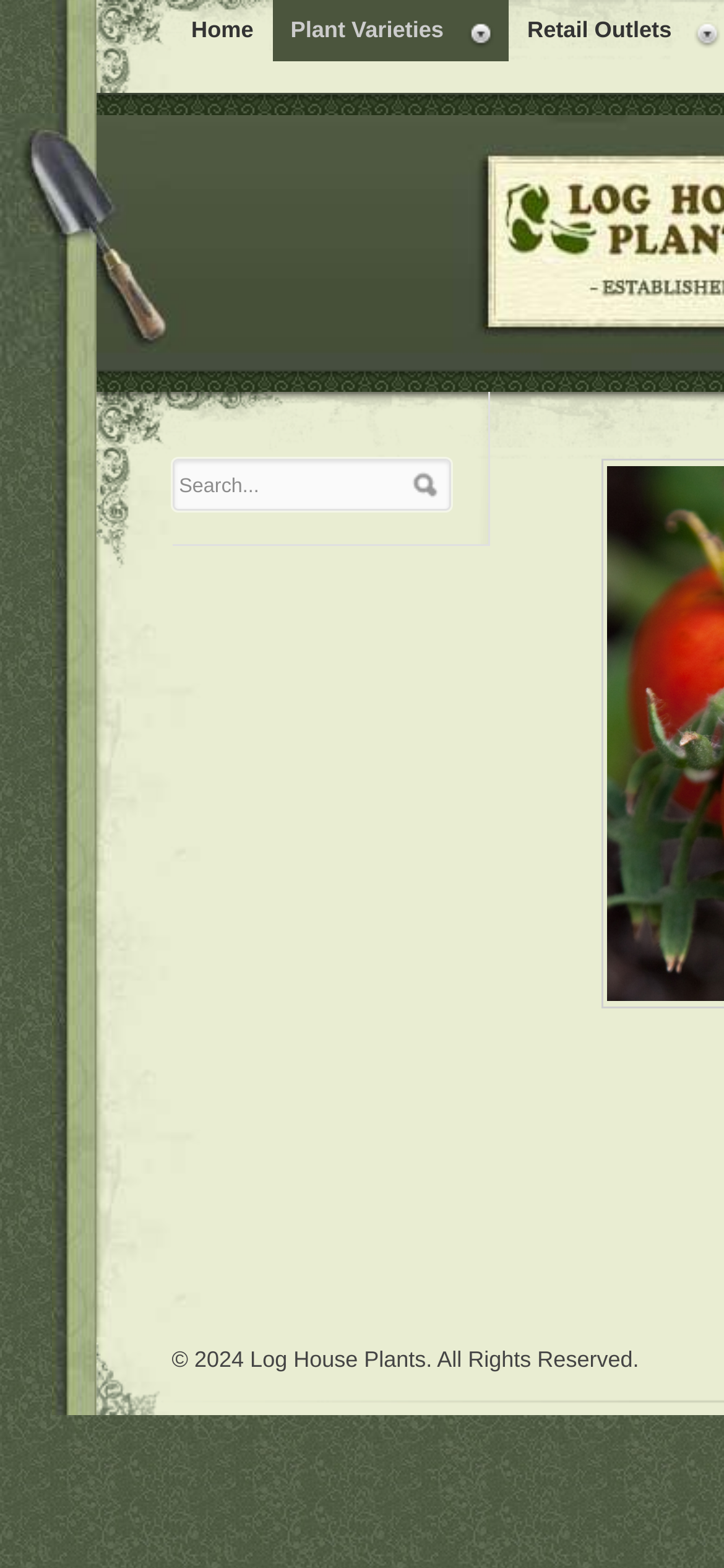Illustrate the webpage with a detailed description.

The webpage is about a specific tomato plant variety, 'Legend' Grafted Mighty 'Mato, from Log House Plants. At the top, there are two links, 'Home' and 'Plant Varieties »', positioned side by side, with 'Home' on the left and 'Plant Varieties »' on the right. 

Below these links, there is a search box with a placeholder text 'Search...' and a 'Submit' button to its right. The search box and button are aligned horizontally. 

At the very bottom of the page, there is a copyright notice that reads '© 2024 Log House Plants. All Rights Reserved.'